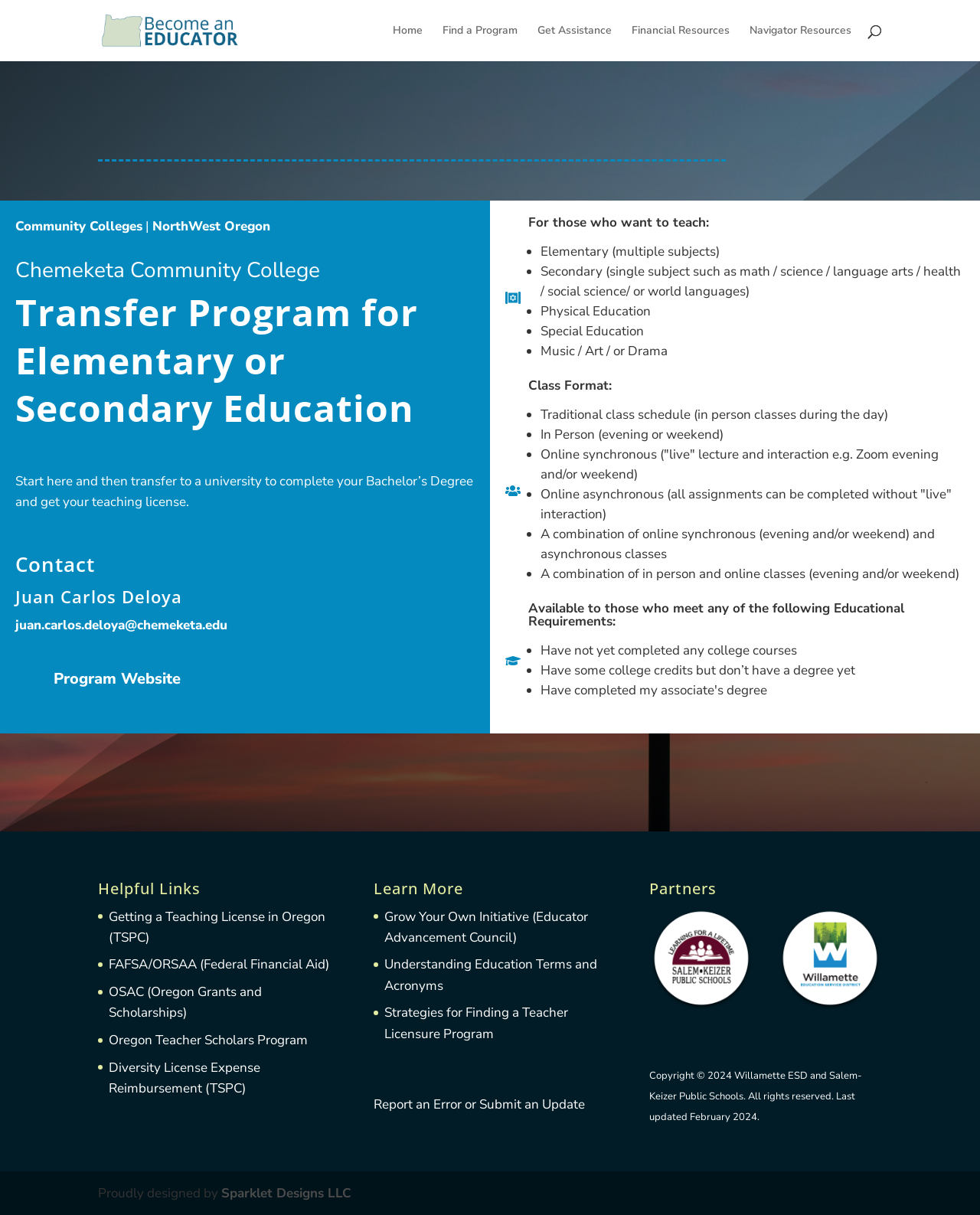Please find the bounding box for the UI component described as follows: "Dr Magda Havas".

None